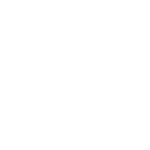Please give a concise answer to this question using a single word or phrase: 
Where is the icon of Diclofenac Gel positioned?

Among other medical products